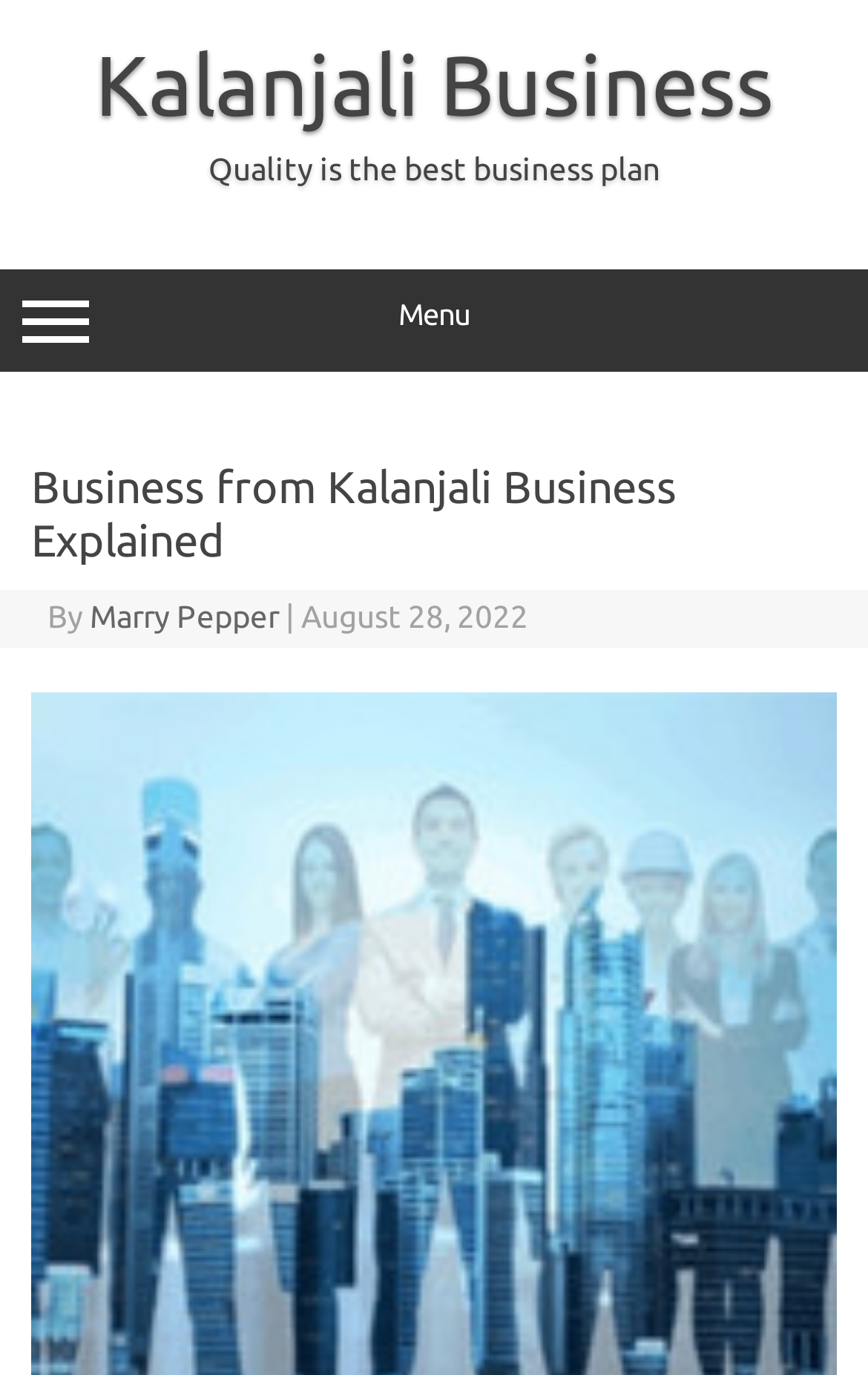Use a single word or phrase to answer the question:
When was the article published?

August 28, 2022